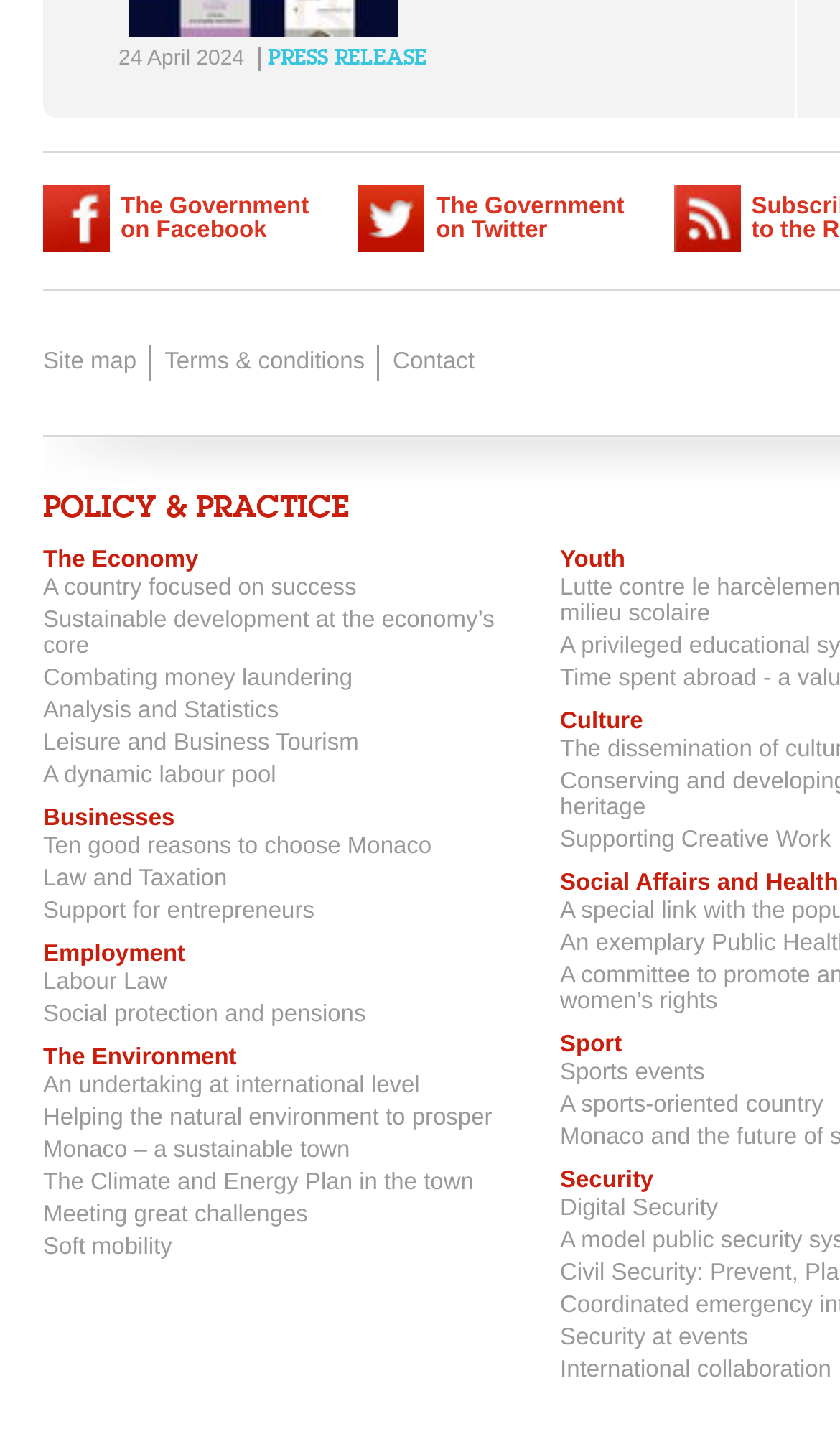Using the information shown in the image, answer the question with as much detail as possible: What is the category of 'The Economy' link?

The link 'The Economy' is categorized under 'POLICY & PRACTICE', which is mentioned in the StaticText element with bounding box coordinates [0.051, 0.335, 0.415, 0.361].